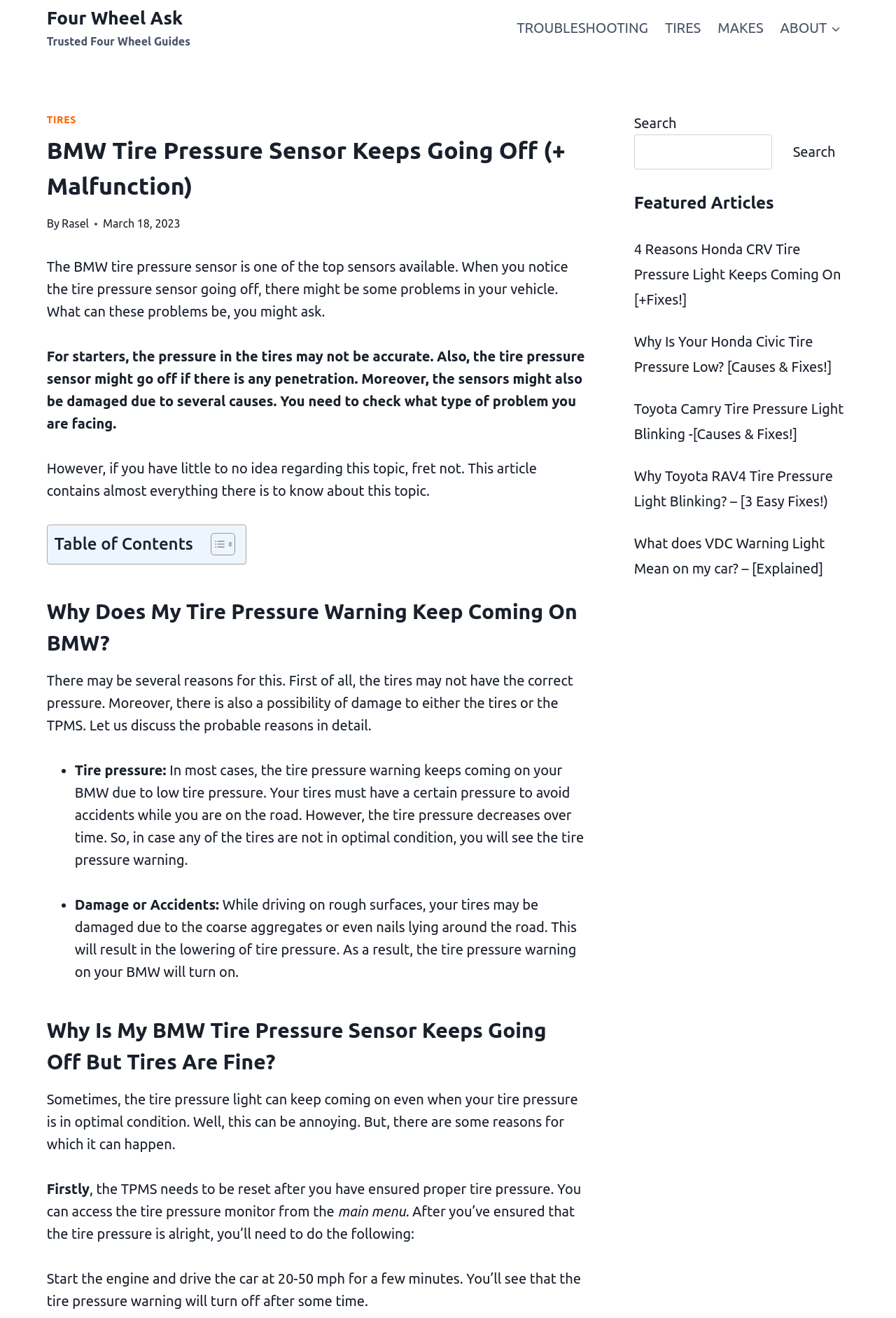Provide your answer to the question using just one word or phrase: What is the purpose of the table of contents?

To navigate the article